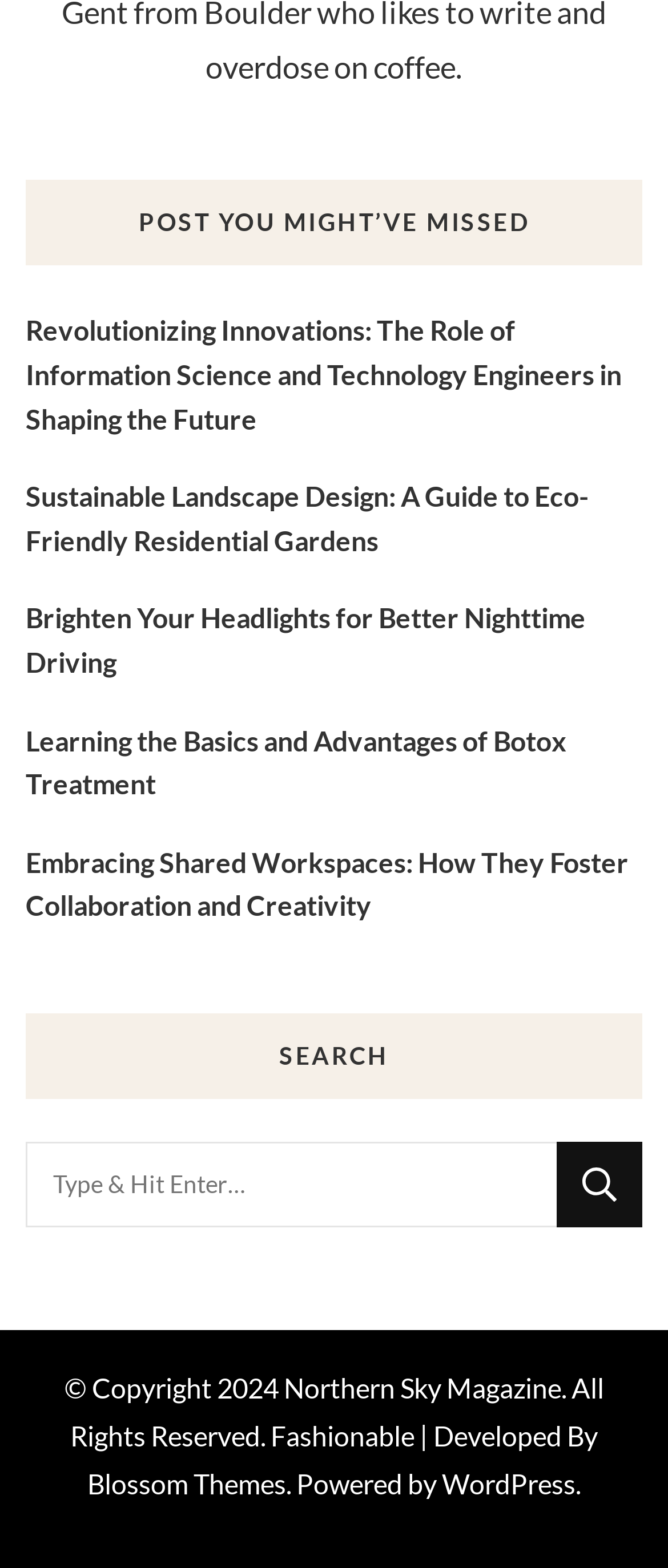What is the text above the search box?
Provide an in-depth and detailed explanation in response to the question.

I looked at the search box section and found the static text 'Looking for Something?' above the search box.